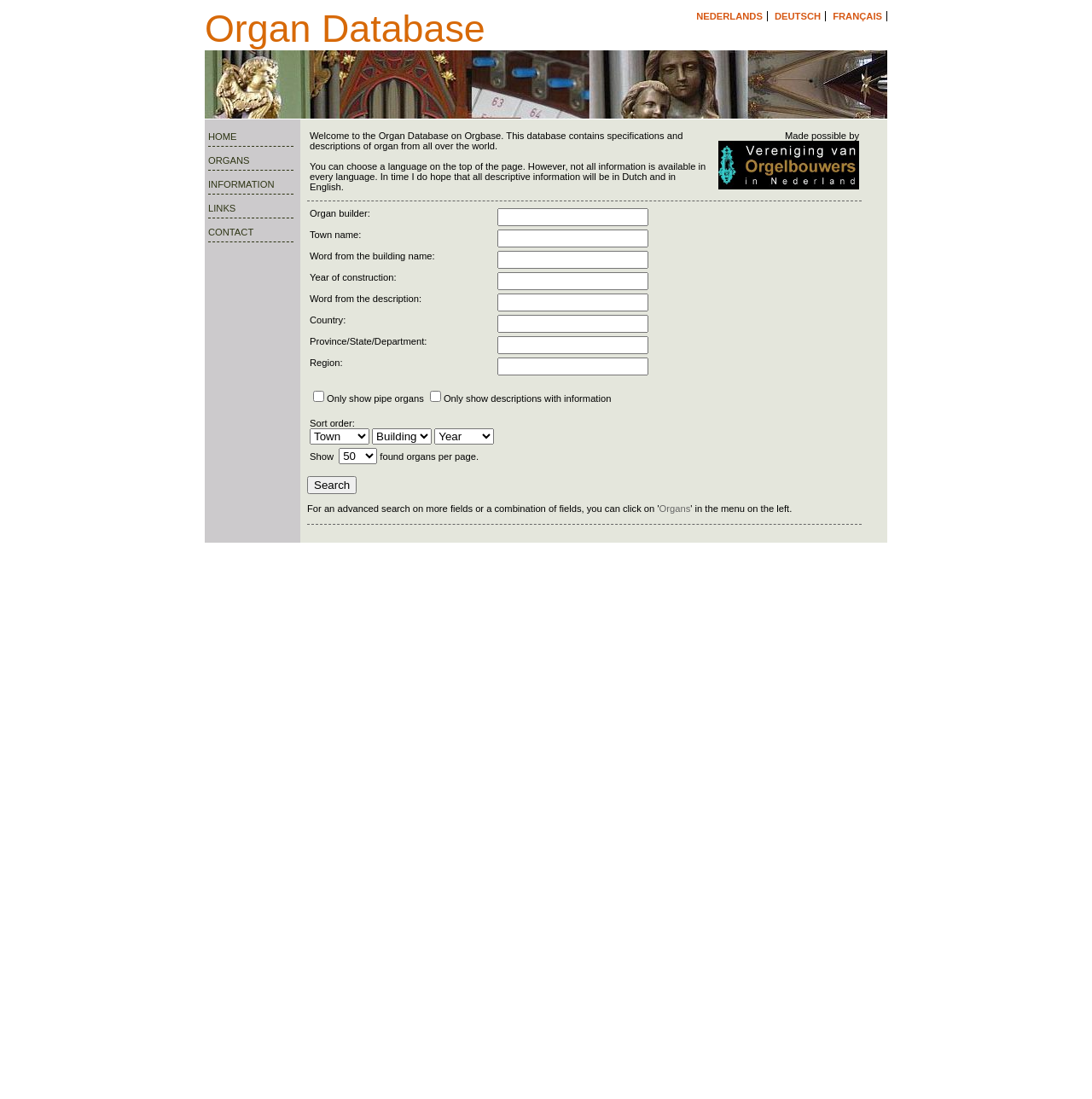Create a detailed description of the webpage's content and layout.

The webpage is an organ database called Orgbase, which appears to be a comprehensive online repository of organ specifications and descriptions from around the world. At the top of the page, there is a header section with a title "Organ Database" and language selection links for Dutch, German, and French.

Below the header, there is a navigation menu with links to different sections of the website, including Home, Organs, Information, Links, and Contact. 

The main content area of the page is divided into two sections. The left section contains a welcome message and a brief description of the database, along with a logo or image. The right section is a search form with multiple input fields, including Organ builder, Town name, Word from the building name, Year of construction, Word from the description, Country, Province/State/Department, and Region. Each input field has a corresponding label and a text box for users to enter their search criteria.

There are also several checkboxes and dropdown menus within the search form, allowing users to filter their search results by specific criteria, such as only showing pipe organs or descriptions with information. Additionally, users can select the sort order of their search results by town, building, or year.

At the bottom of the search form, there is a "Search" button. Below the search form, there is a link to the "Organs" section of the website, and a horizontal separator line divides the page into sections.